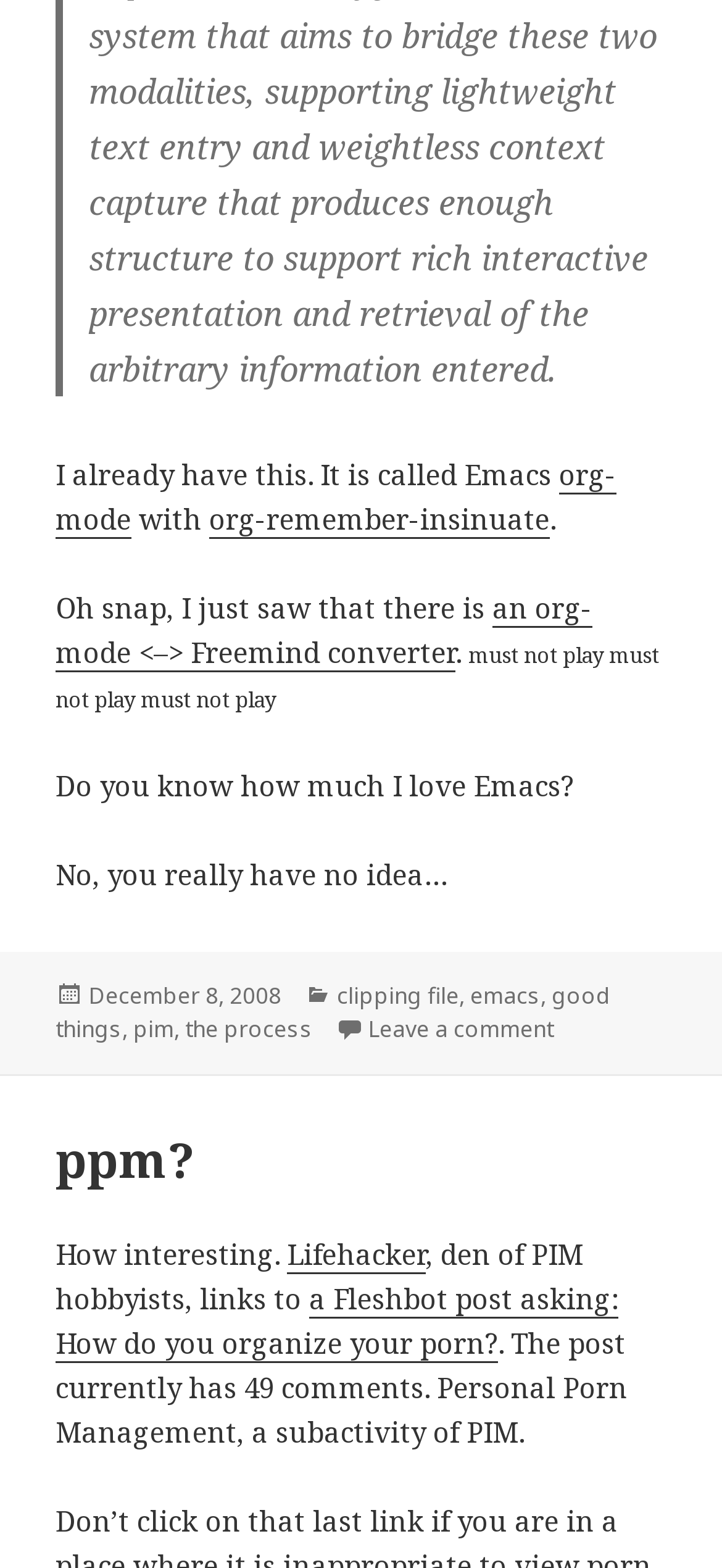Determine the bounding box coordinates of the clickable element to achieve the following action: 'Explore the category of emacs'. Provide the coordinates as four float values between 0 and 1, formatted as [left, top, right, bottom].

[0.651, 0.624, 0.749, 0.646]